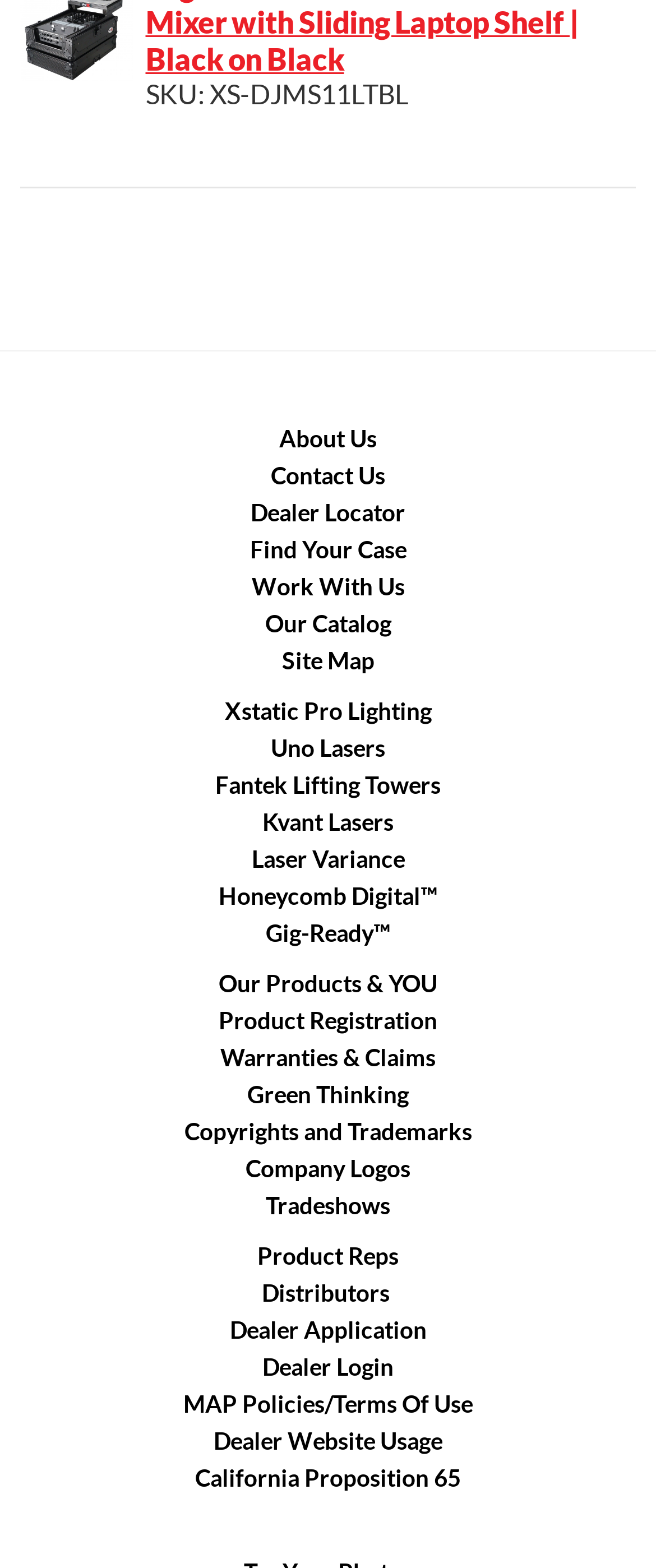Please identify the bounding box coordinates of the clickable region that I should interact with to perform the following instruction: "Go to Dealer Locator". The coordinates should be expressed as four float numbers between 0 and 1, i.e., [left, top, right, bottom].

[0.382, 0.318, 0.618, 0.336]